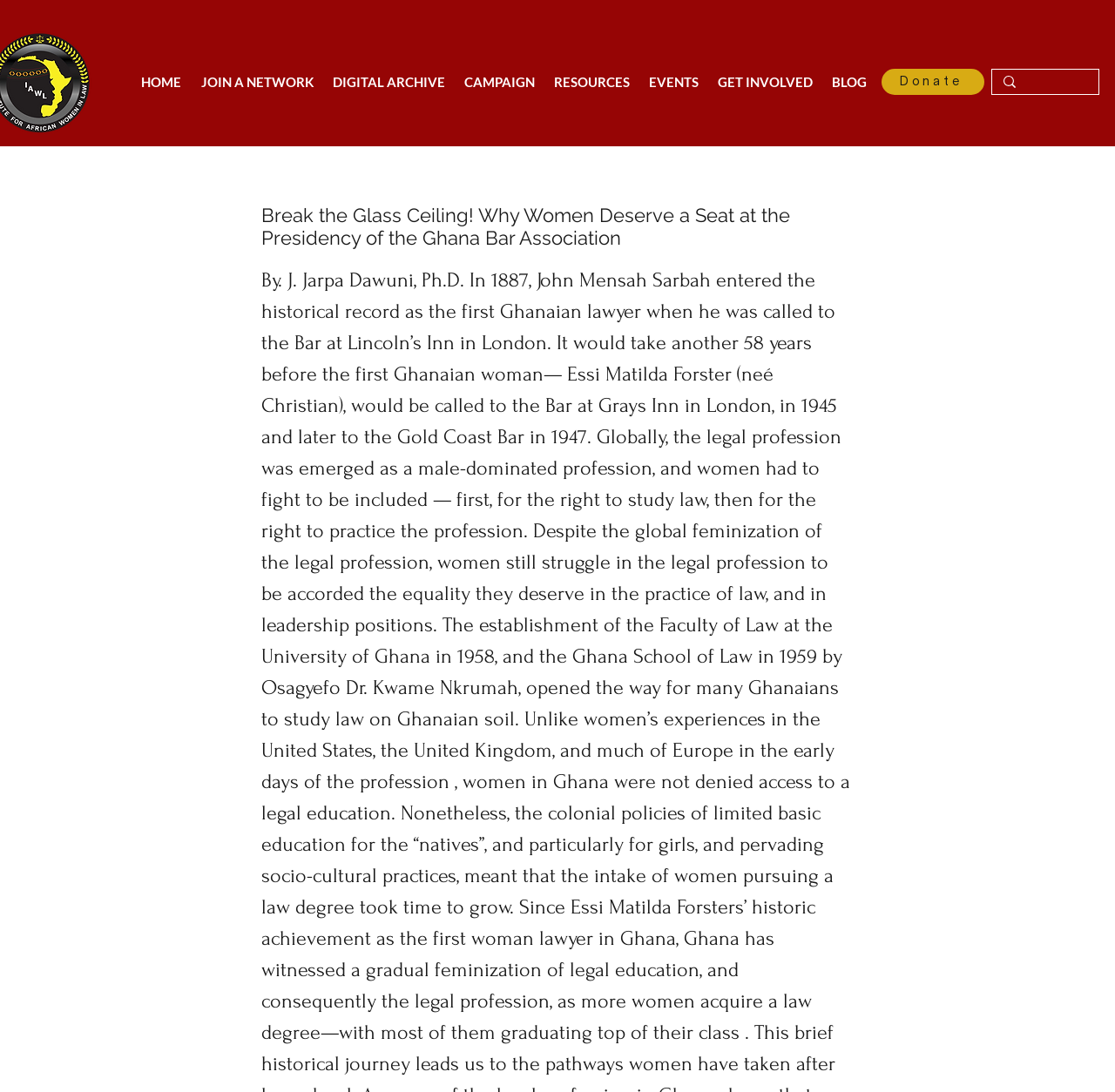Locate the bounding box coordinates of the clickable area needed to fulfill the instruction: "Click on HOME".

[0.117, 0.063, 0.171, 0.087]